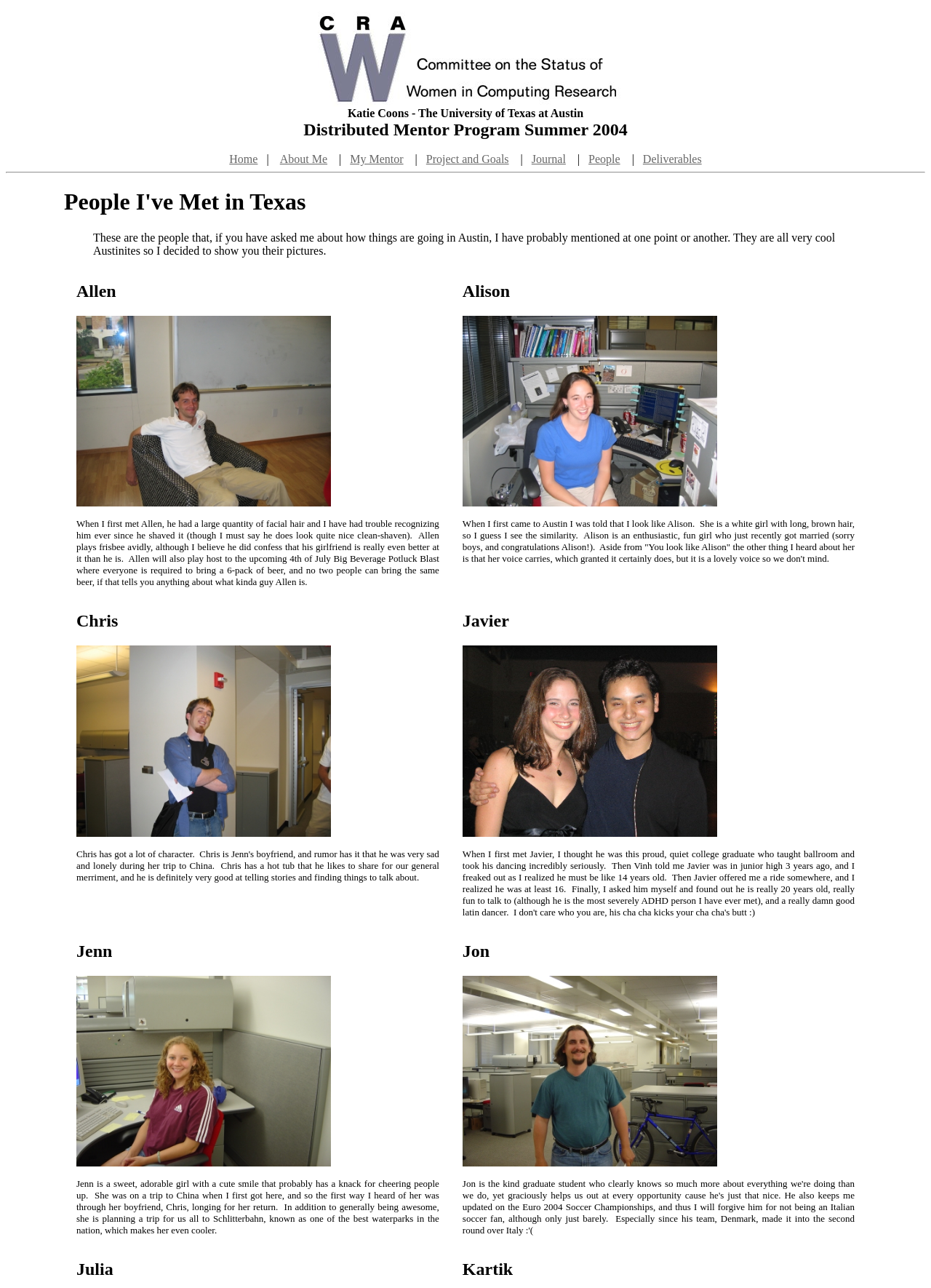Identify the title of the webpage and provide its text content.

People I've Met in Texas